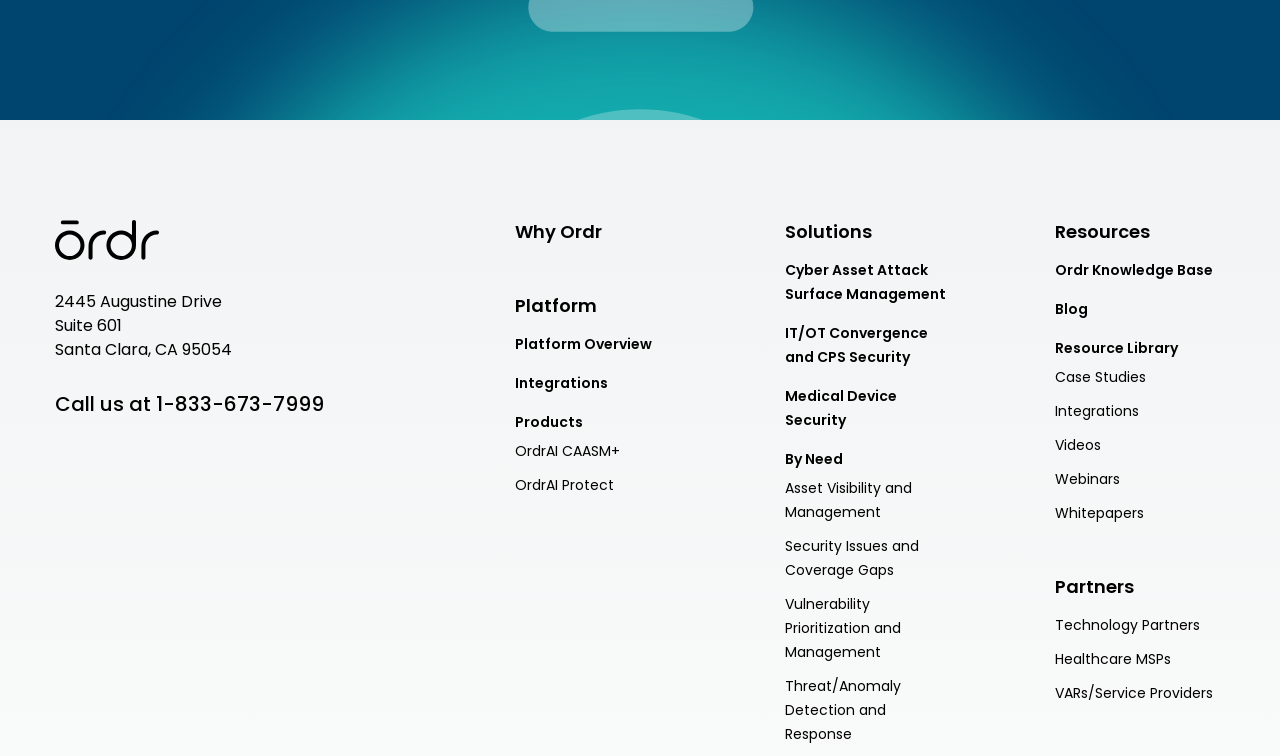Determine the bounding box coordinates of the area to click in order to meet this instruction: "Learn about 'Cyber Asset Attack Surface Management'".

[0.613, 0.342, 0.746, 0.405]